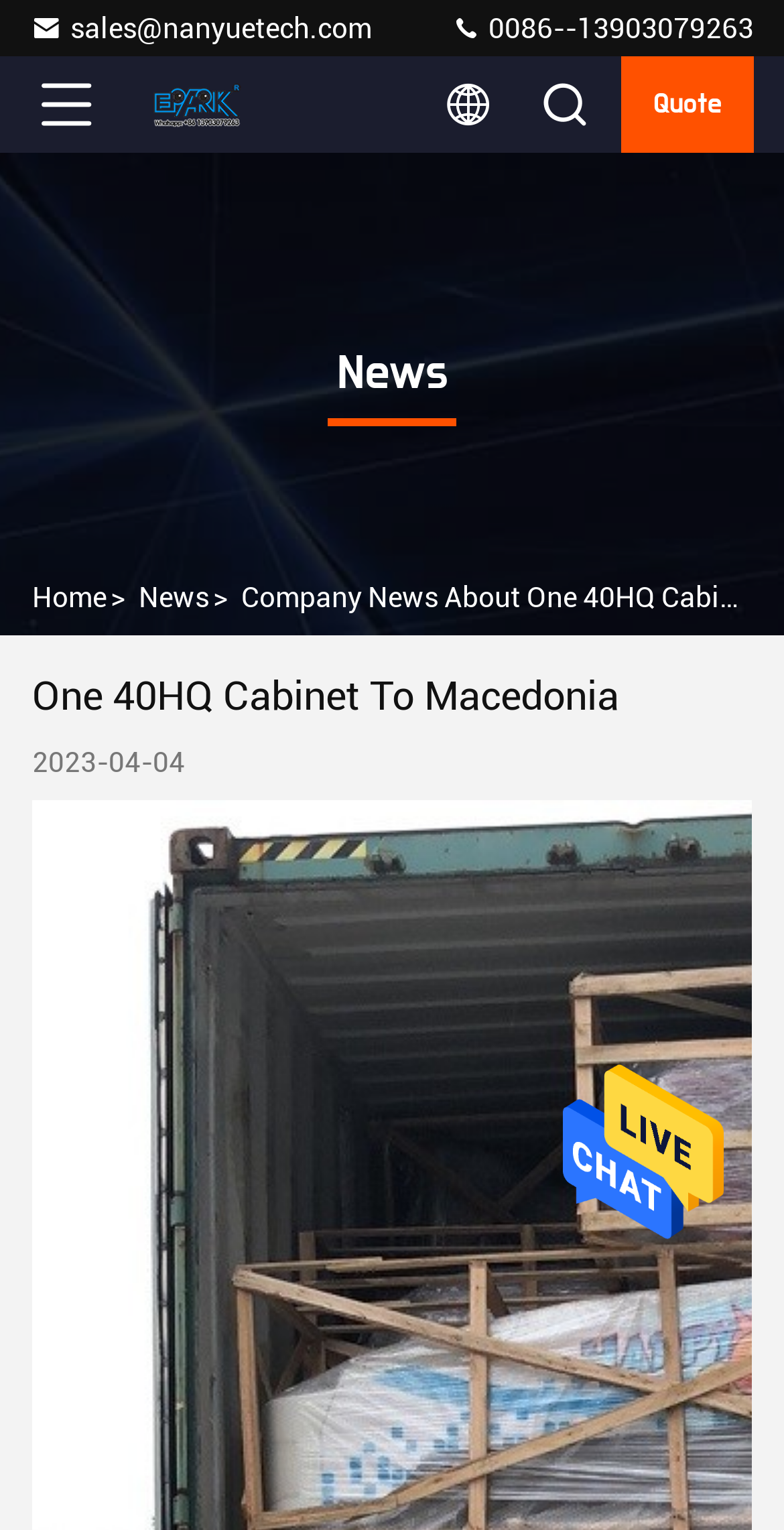Bounding box coordinates are to be given in the format (top-left x, top-left y, bottom-right x, bottom-right y). All values must be floating point numbers between 0 and 1. Provide the bounding box coordinate for the UI element described as: alt="Send Message"

[0.718, 0.806, 0.923, 0.827]